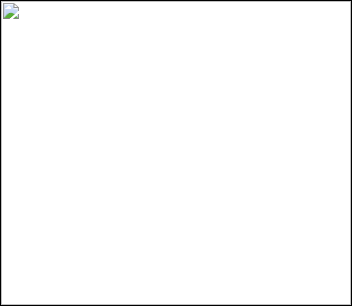Give a one-word or short-phrase answer to the following question: 
What is the main ingredient of the rich sauce?

Butter